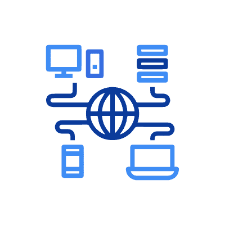What industry does the image represent?
Using the image, elaborate on the answer with as much detail as possible.

The design of the image, which highlights the interconnectivity of digital devices, aligns with the 'Information Technology' industry, emphasizing the integral role of IT solutions in linking businesses and enhancing operational efficiency.